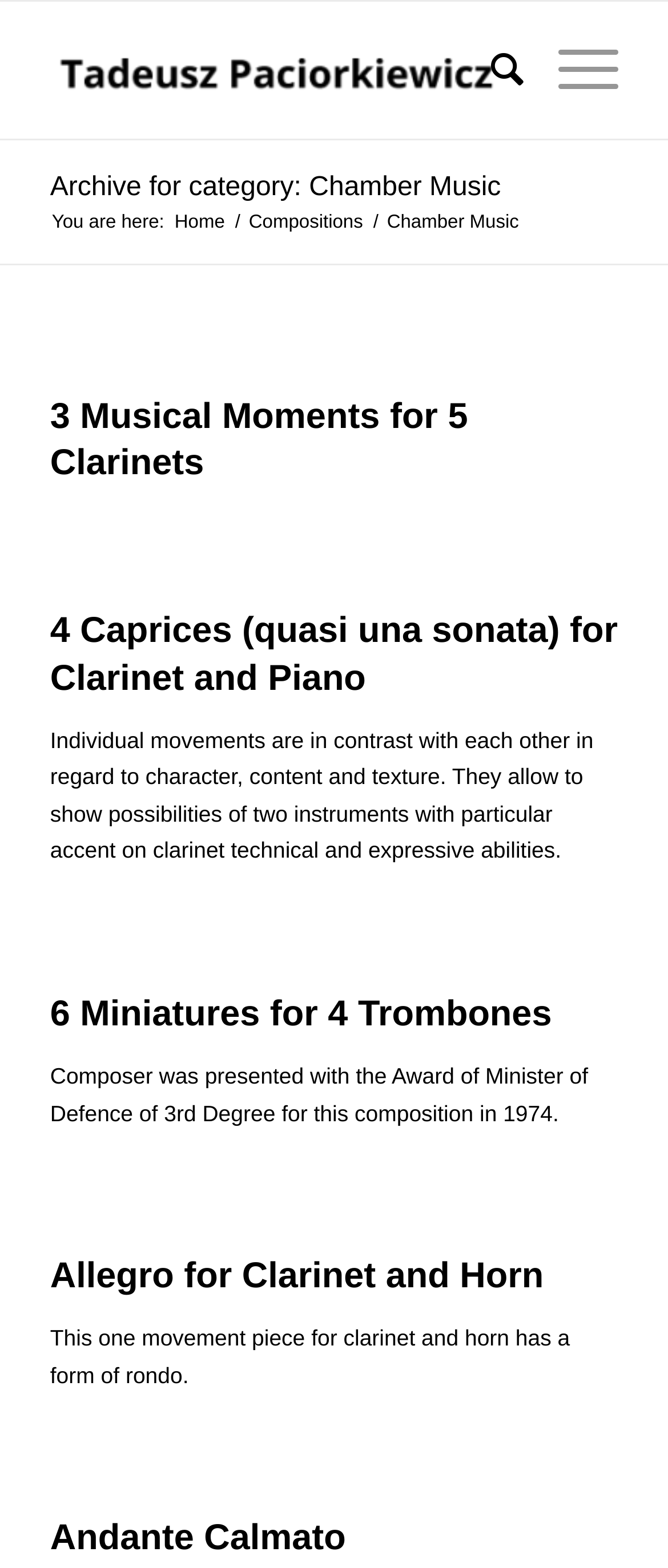Generate the text content of the main headline of the webpage.

Archive for category: Chamber Music